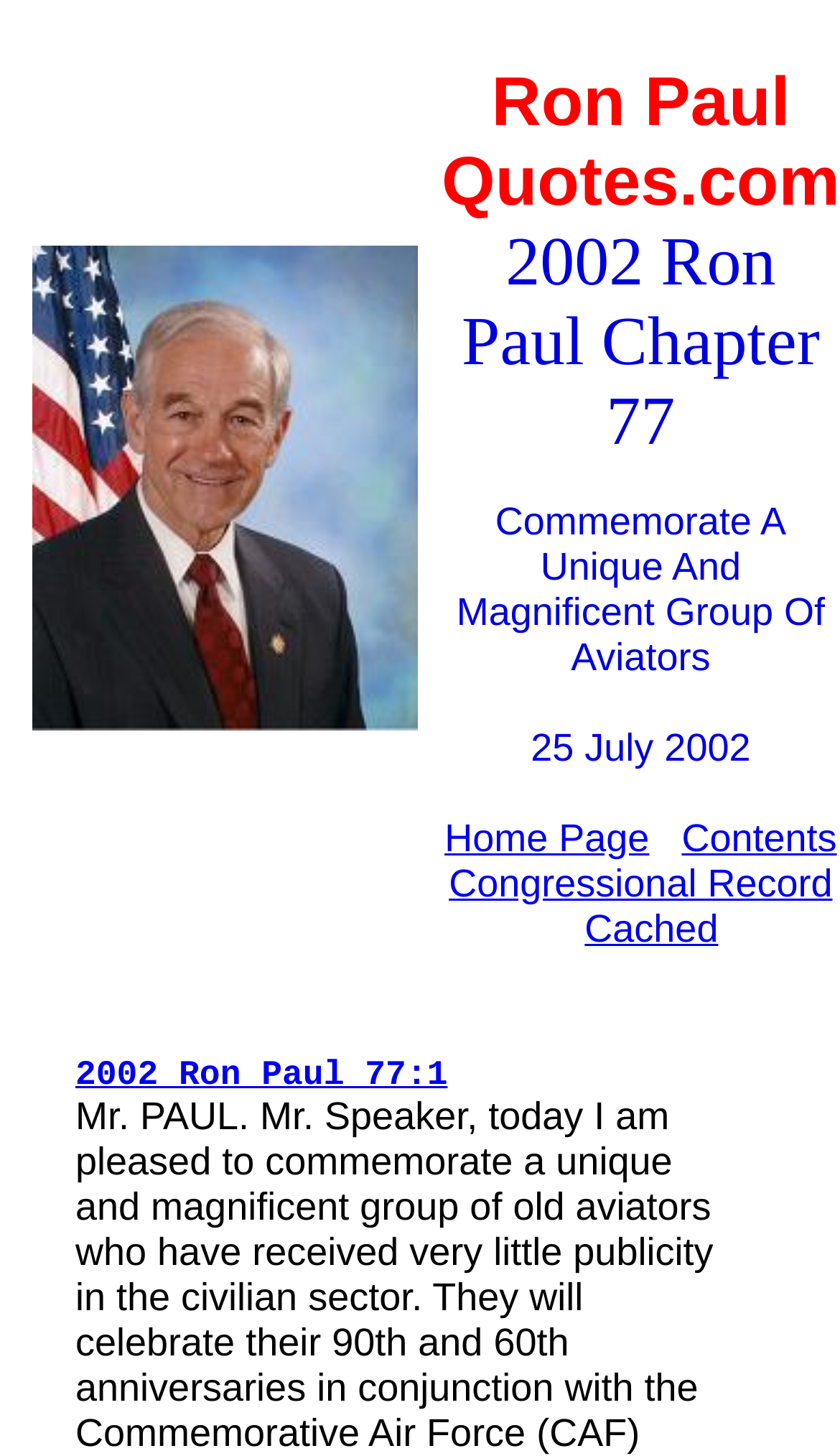Create a detailed description of the webpage's content and layout.

The webpage appears to be a transcript of a speech by Rep. Ron Paul, dated 25 July 2002. At the top-left corner, there is a small image. The title of the speech, "Commemorate A Unique And Magnificent Group Of Aviators", is prominently displayed in the top-right section of the page. Below the title, the date "25 July 2002" is written.

In the top-right section, there are several links, including "Home Page", "Contents", "Congressional Record", and "Cached", which are separated by small gaps. These links are positioned horizontally, with "Home Page" on the left and "Cached" on the right.

On the left side of the page, there is a link "2002 Ron Paul 77:1", which is positioned slightly below the top-left image. The rest of the page is likely to contain the transcript of the speech, although the exact content is not specified in the accessibility tree.